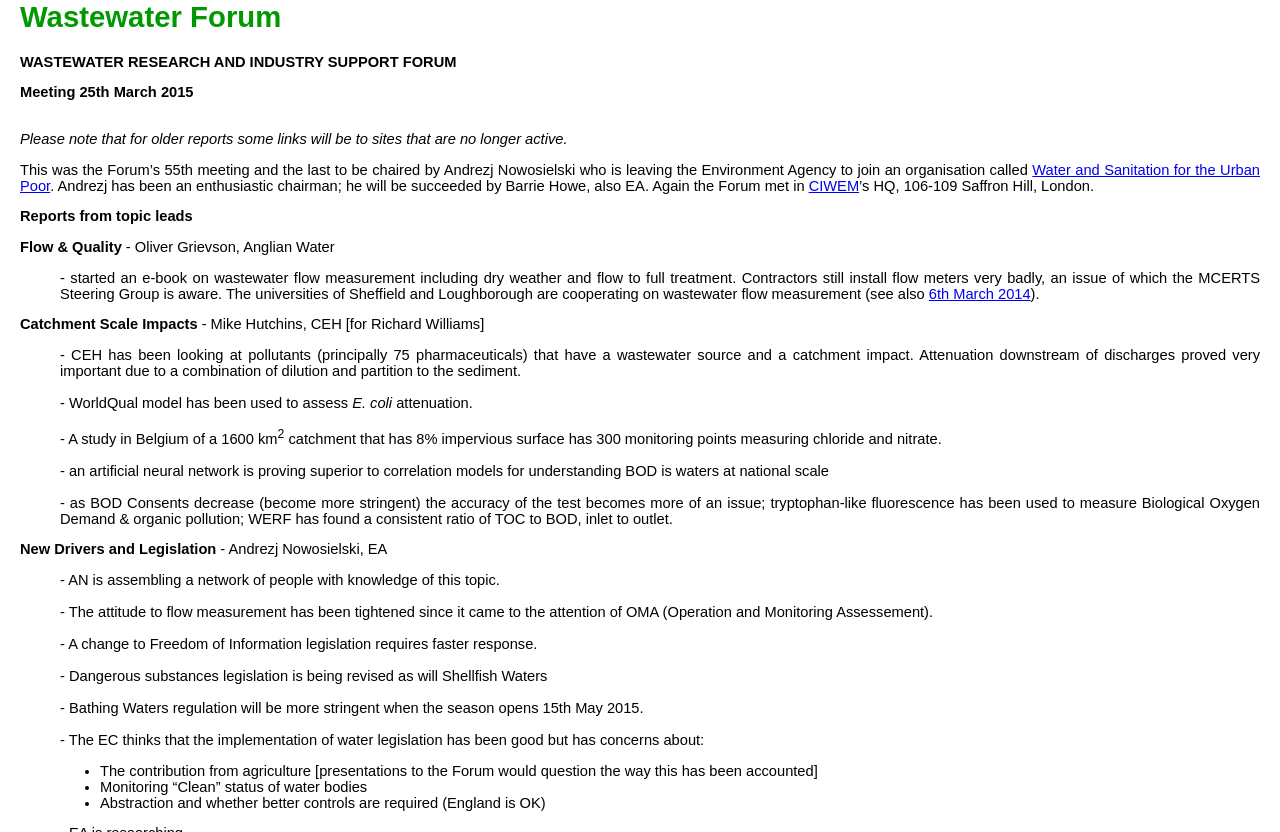Who is the new chairman of the Forum?
Look at the screenshot and give a one-word or phrase answer.

Barrie Howe